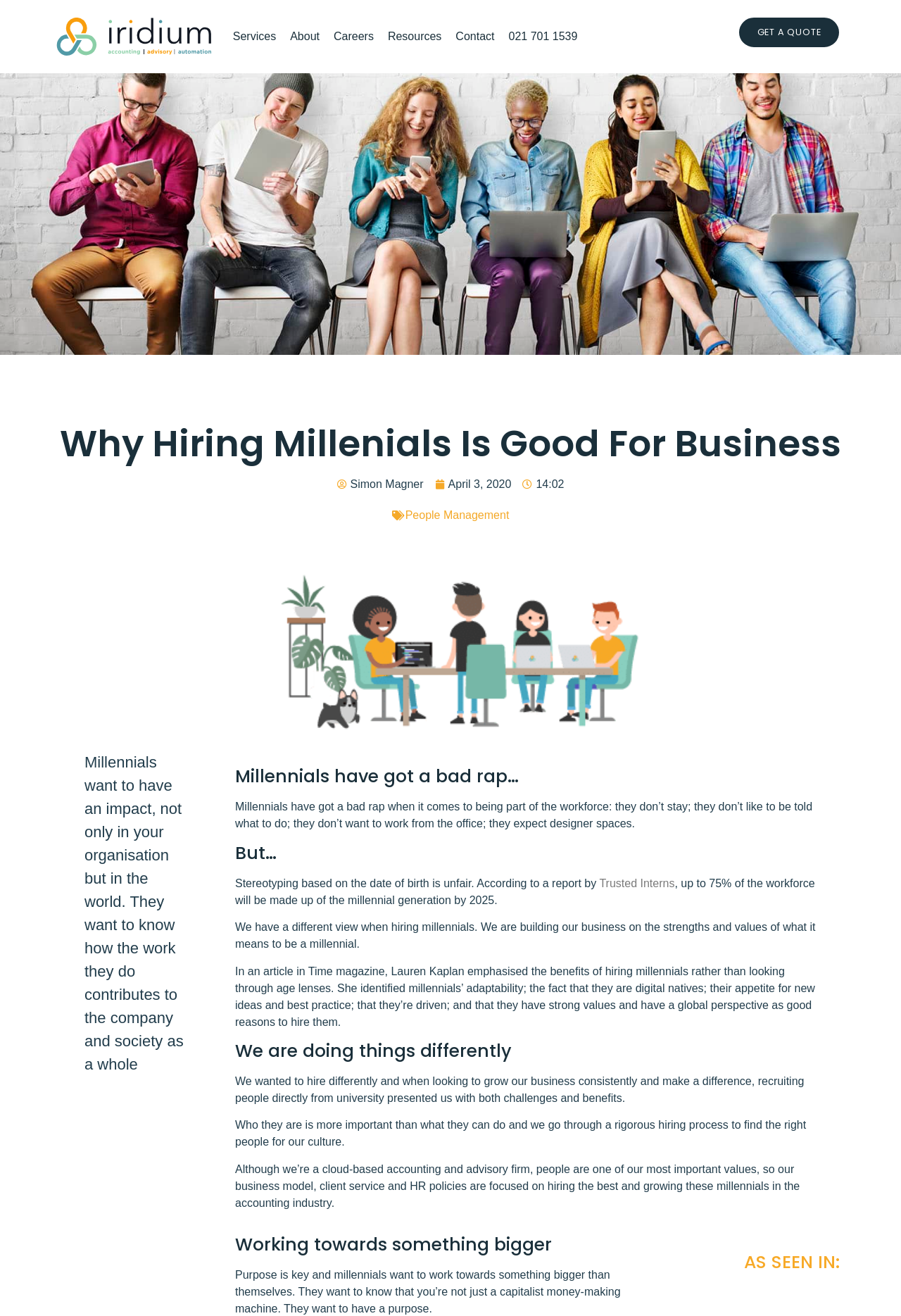Summarize the webpage with a detailed and informative caption.

This webpage is about the benefits of hiring millennials in the workforce, specifically from the perspective of Iridium Business Solutions. At the top of the page, there is a navigation menu with links to "Services", "Careers", "Resources", "Contact", and a phone number. On the right side of the navigation menu, there is a prominent call-to-action button "GET A QUOTE".

Below the navigation menu, there is a heading "Why Hiring Millenials Is Good For Business" followed by a brief introduction to the article's author, Simon Magner, and the date of publication, April 3, 2020. 

The main content of the page is divided into several sections, each with a heading. The first section quotes a statement about millennials wanting to have an impact on the world. The next section discusses the common stereotypes about millennials in the workforce and argues that they are unfair. 

The following sections explain Iridium Business Solutions' approach to hiring millennials, which focuses on their strengths and values. The company believes that millennials bring adaptability, digital literacy, and a global perspective to the workforce. The hiring process is rigorous, and the company prioritizes finding the right people for their culture.

The final section of the page discusses the importance of purpose for millennials, who want to work towards something bigger than themselves. The page ends with a heading "AS SEEN IN:" and a blank space, suggesting that there may be additional content or images that are not described in the accessibility tree.